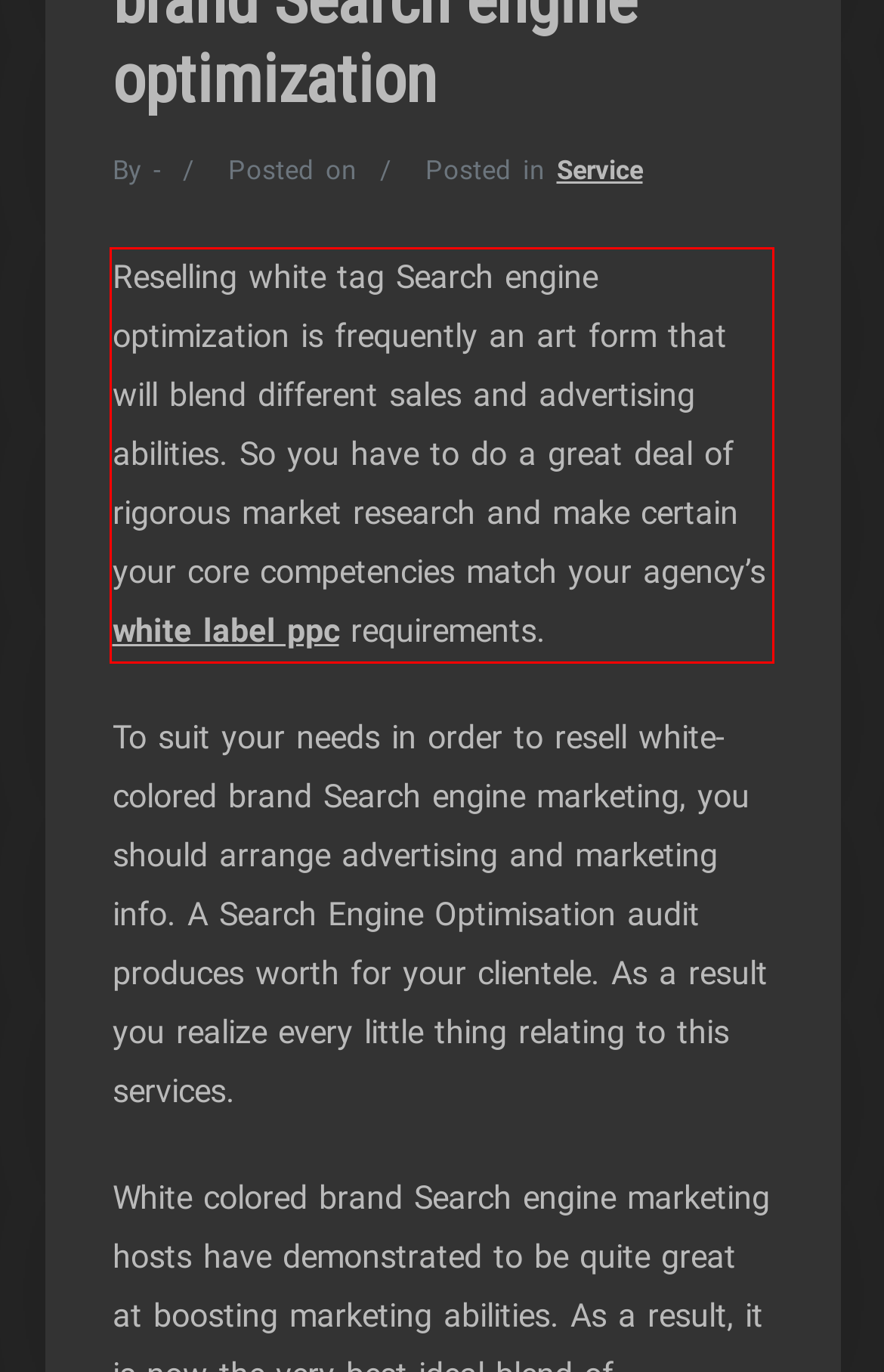Review the screenshot of the webpage and recognize the text inside the red rectangle bounding box. Provide the extracted text content.

Reselling white tag Search engine optimization is frequently an art form that will blend different sales and advertising abilities. So you have to do a great deal of rigorous market research and make certain your core competencies match your agency’s white label ppc requirements.